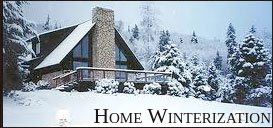Generate an in-depth description of the visual content.

The image depicts a picturesque winter scene featuring a cozy cabin nestled among snow-covered trees. The A-frame structure is complemented by a prominent stone chimney, suggesting warmth and comfort within. Surrounding the cabin, a thick blanket of snow emphasizes the tranquility of the winter landscape. Below the image, the title "Home Winterization" signifies the importance of preparing homes for the colder months, hinting at maintenance and preservation strategies that are essential for ensuring comfort and safety during winter. This imagery captures the essence of winter home care, inviting viewers to contemplate the coziness that a well-prepared home can provide against the harshness of winter weather.